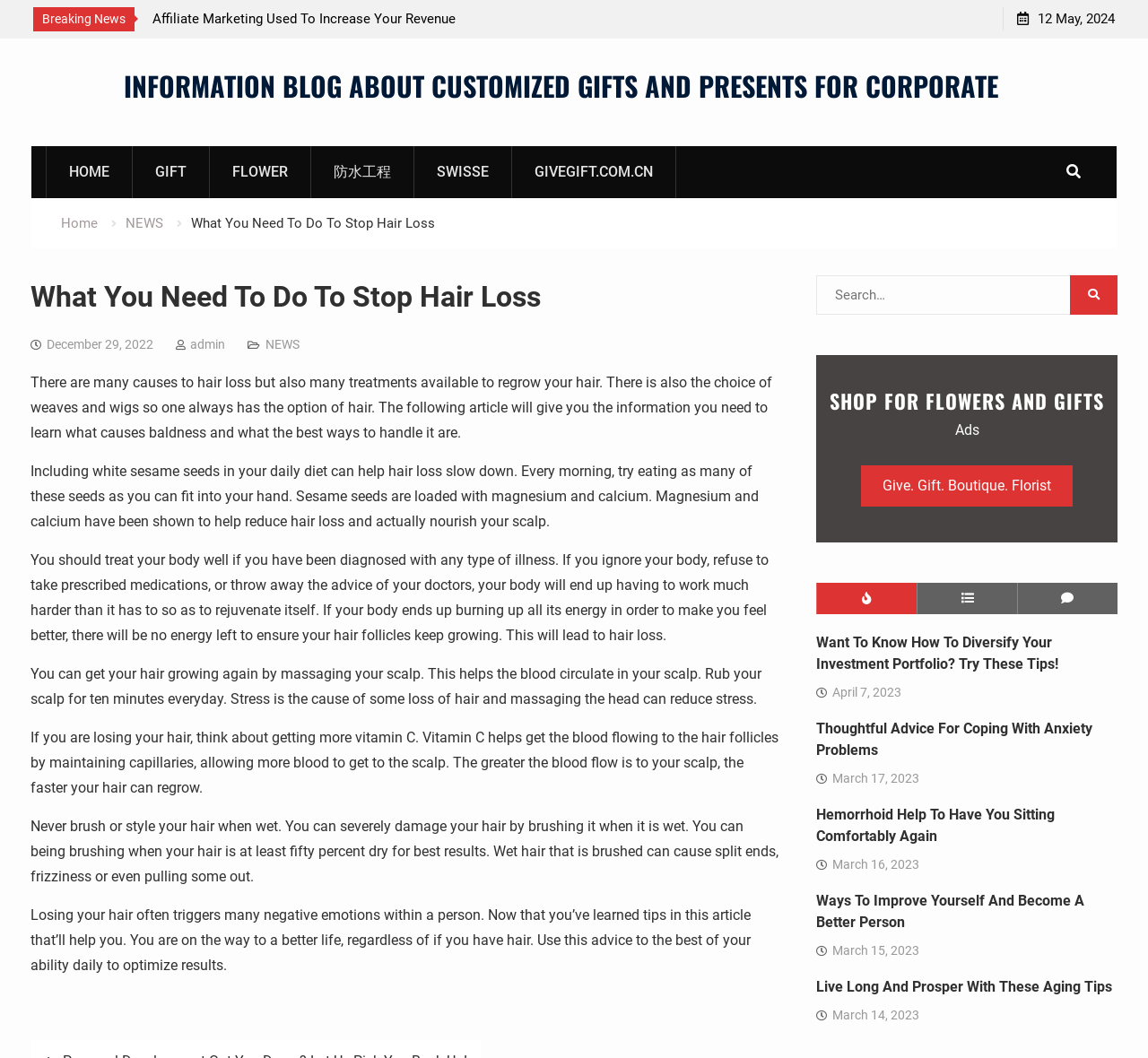Locate the bounding box coordinates of the clickable region to complete the following instruction: "Search for something."

[0.711, 0.26, 0.973, 0.298]